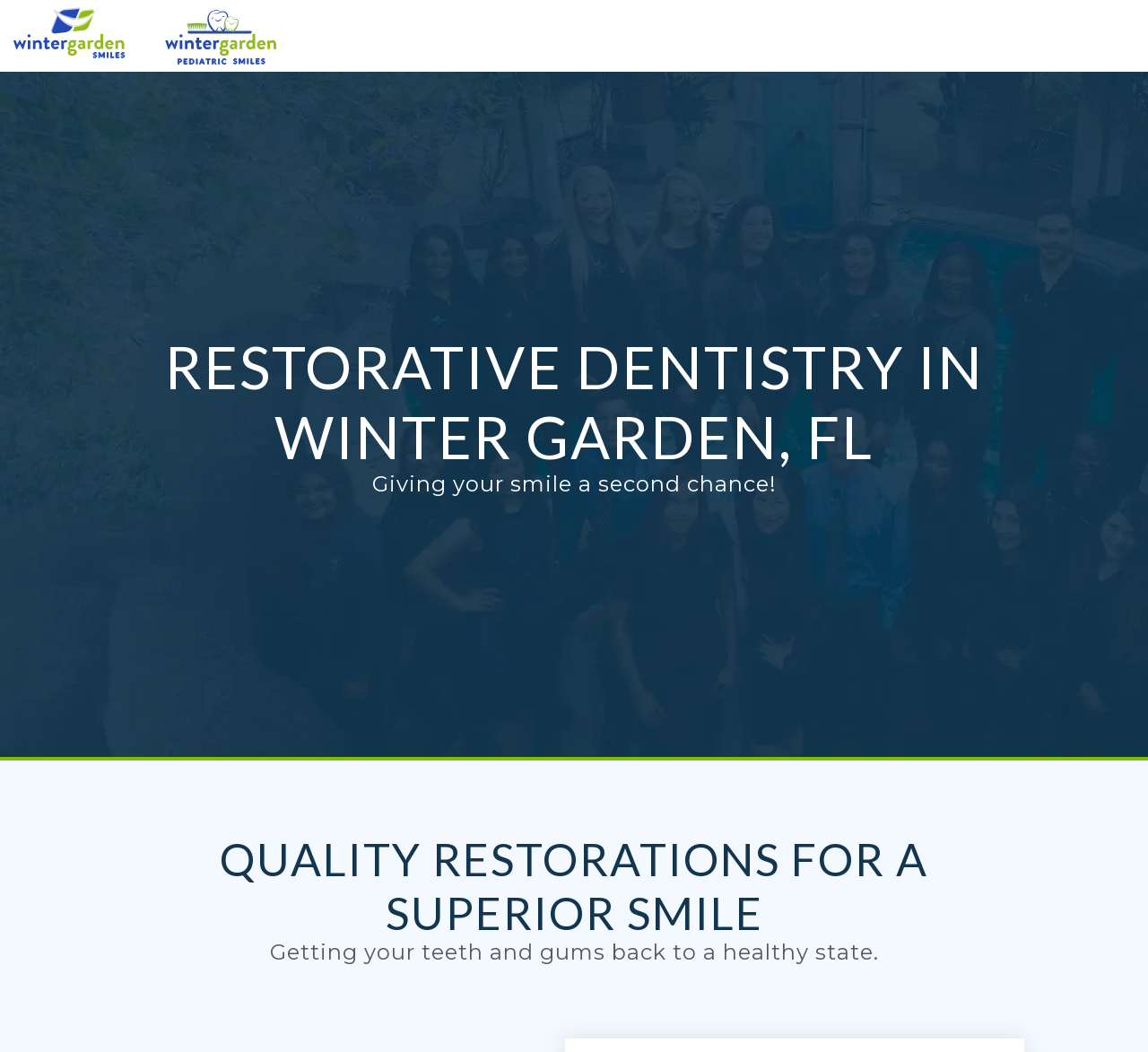Provide a one-word or short-phrase answer to the question:
Is there a link to skip to content?

Yes